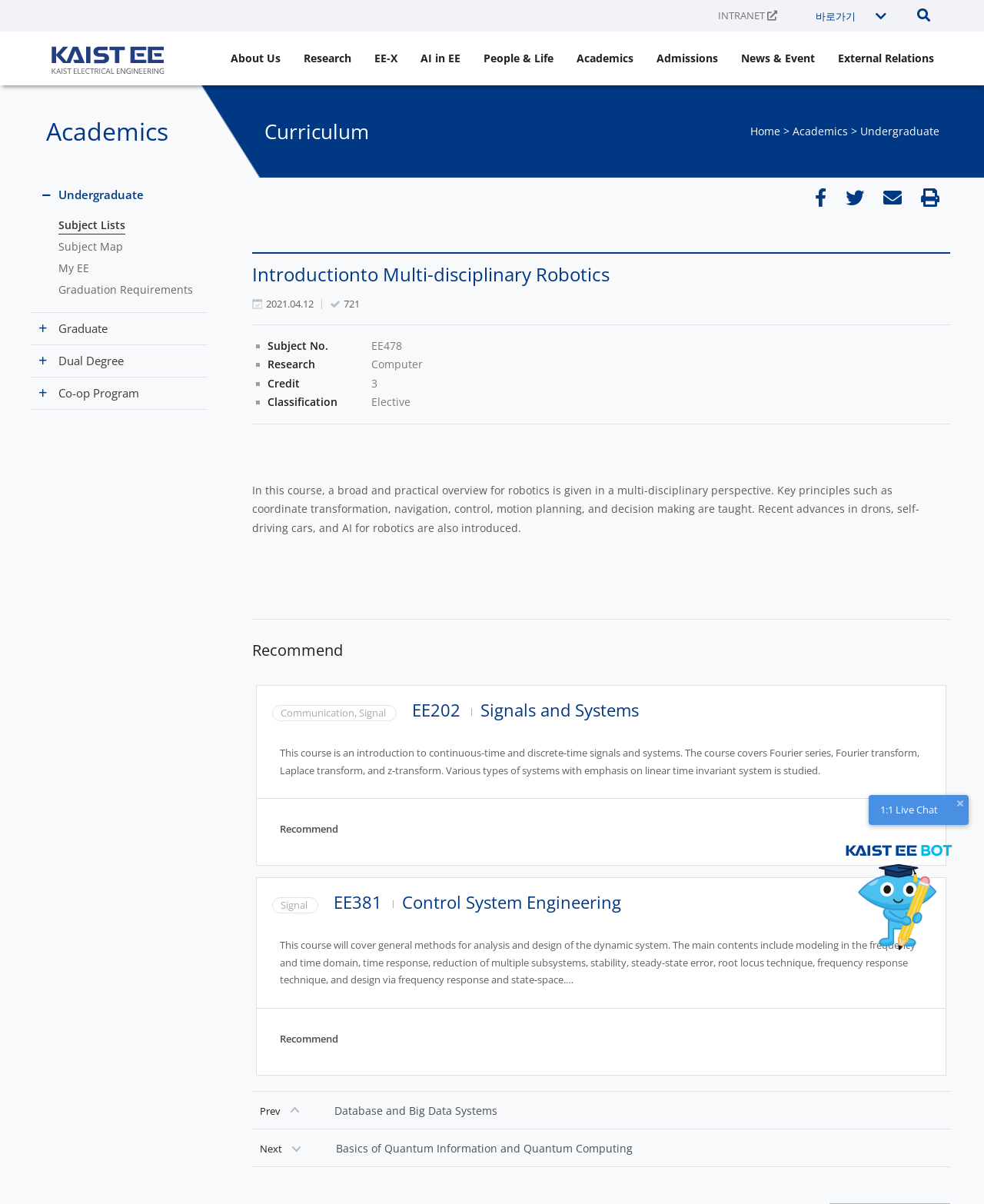What is the credit of the course?
Ensure your answer is thorough and detailed.

I found the credit of the course by looking at the static text element with the text '3' which is located near the top of the webpage, below the course title and subject number.